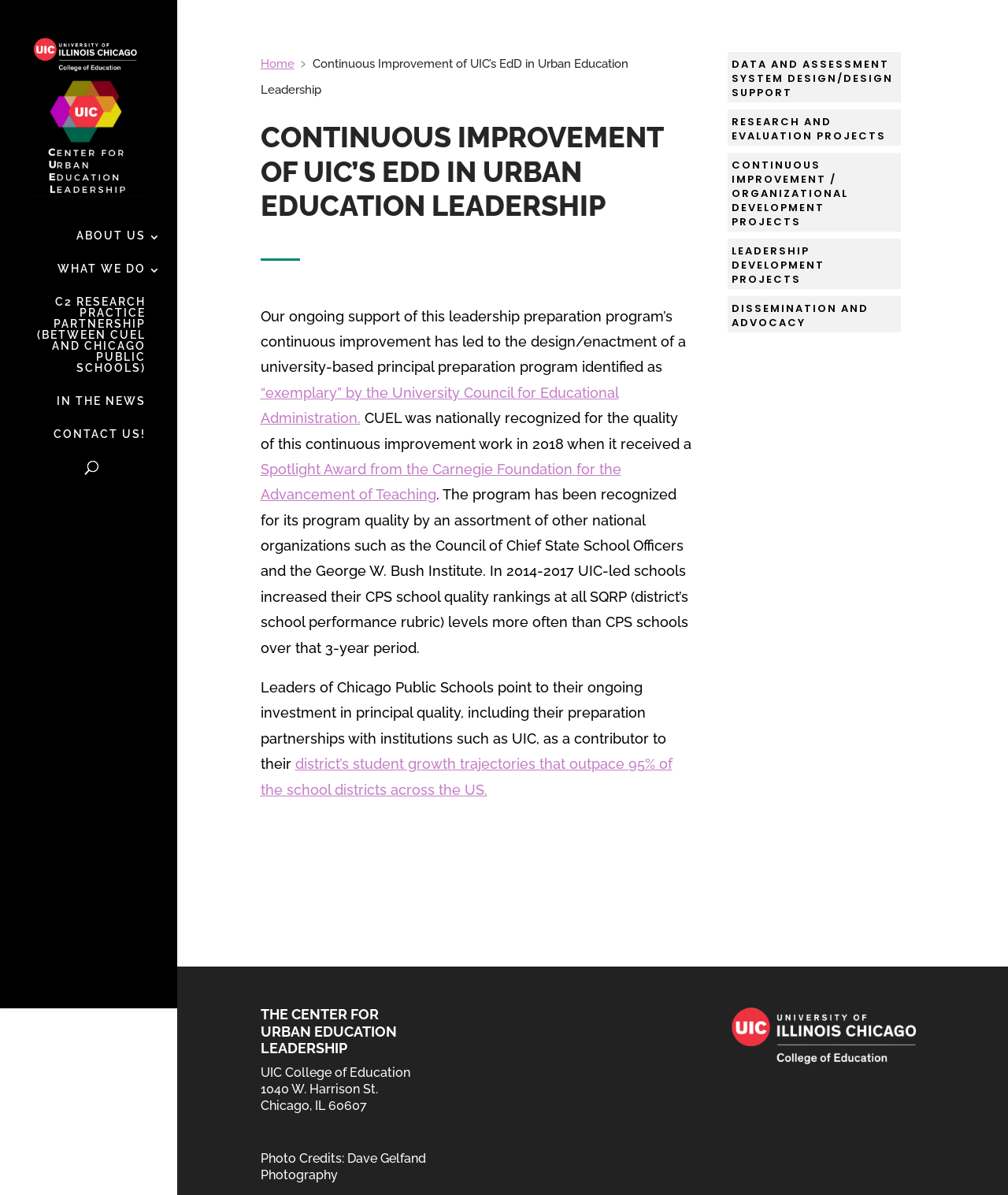Determine the bounding box coordinates of the clickable region to carry out the instruction: "Search for something".

[0.031, 0.391, 0.133, 0.404]